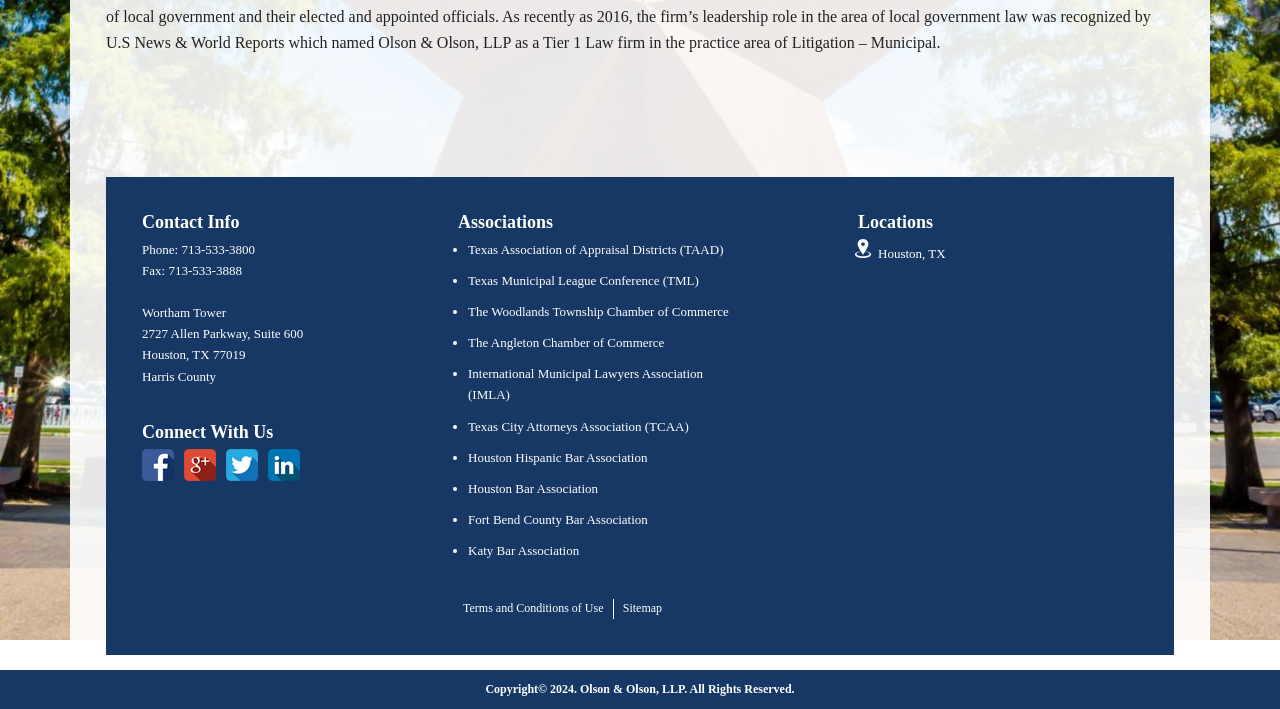Using the given description, provide the bounding box coordinates formatted as (top-left x, top-left y, bottom-right x, bottom-right y), with all values being floating point numbers between 0 and 1. Description: Sitemap

[0.487, 0.845, 0.517, 0.873]